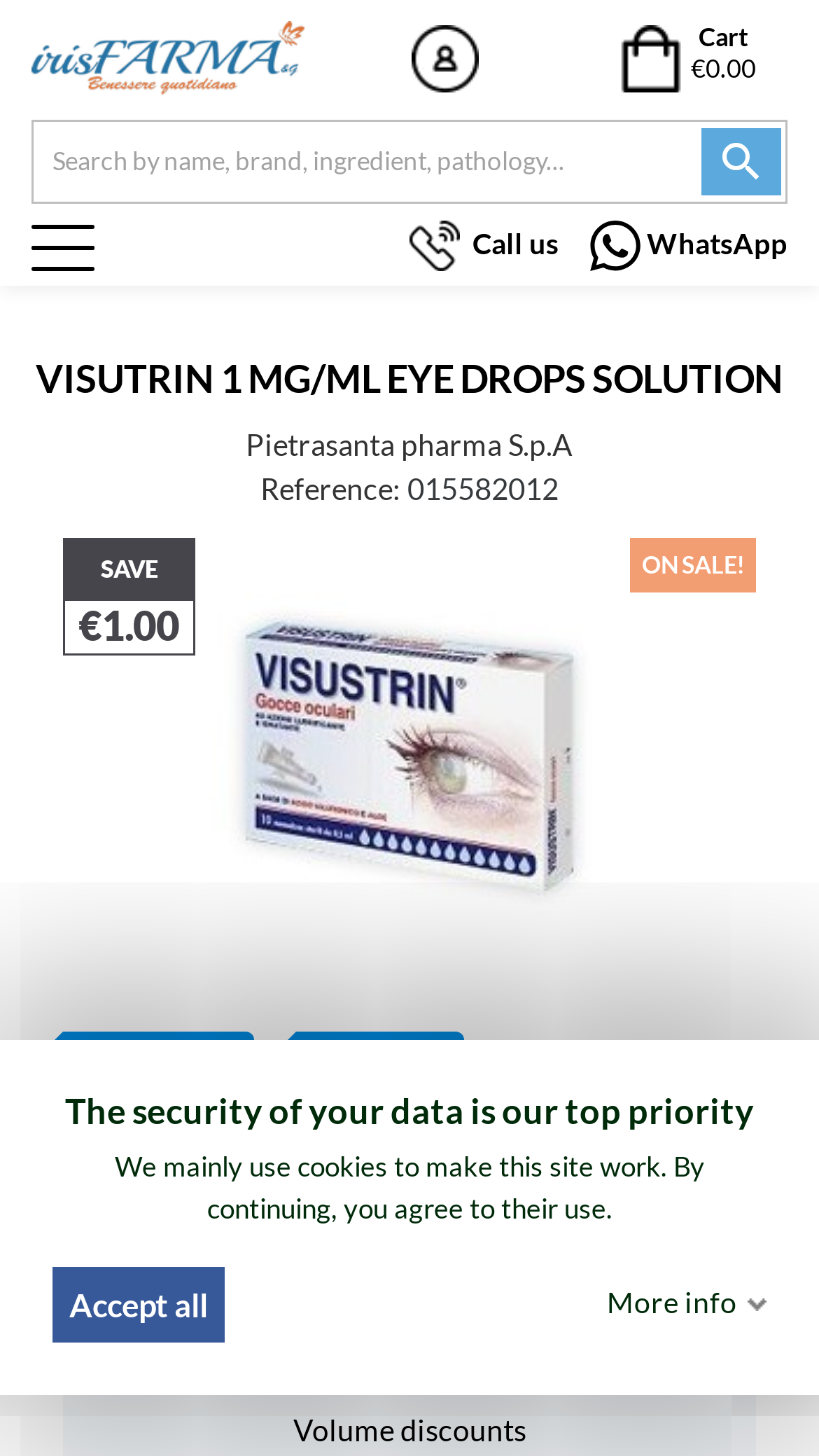Please identify the webpage's heading and generate its text content.

VISUTRIN 1 MG/ML EYE DROPS SOLUTION